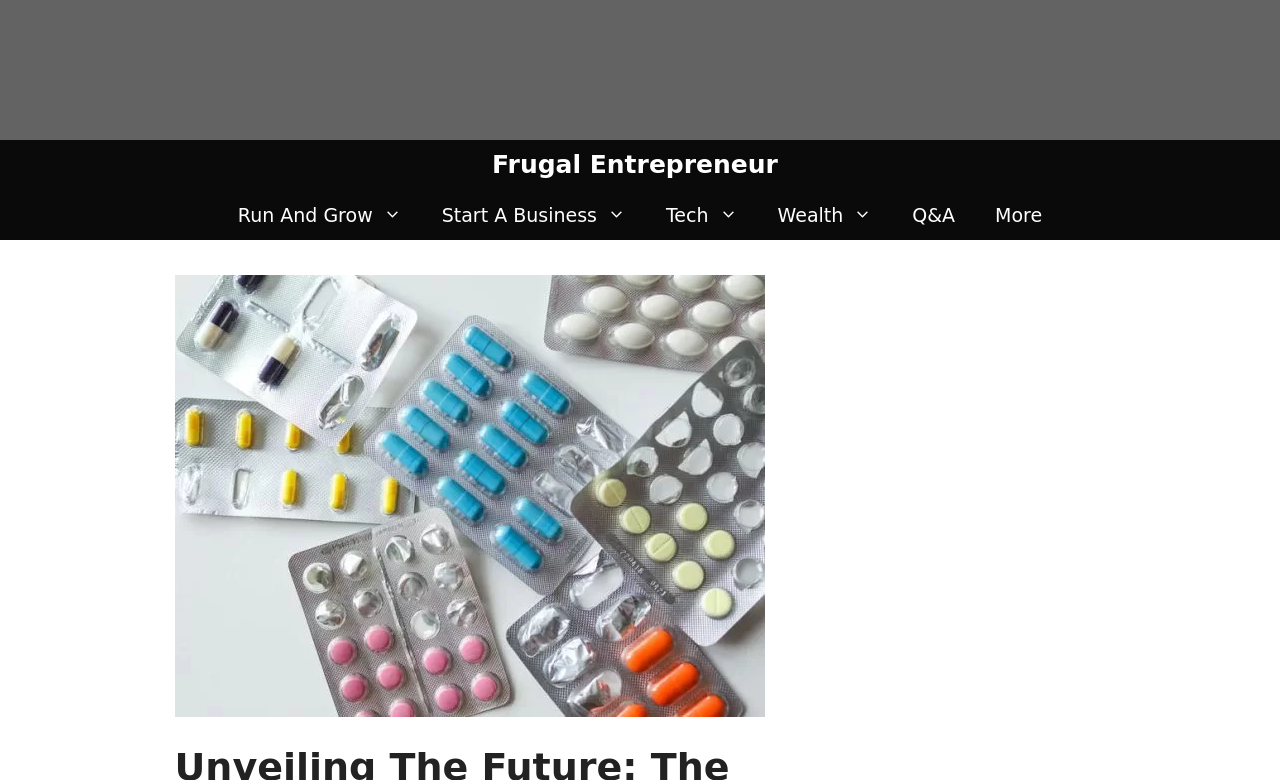Show the bounding box coordinates of the element that should be clicked to complete the task: "Click on the link to learn about earning multiple commissions".

[0.317, 0.09, 0.683, 0.167]